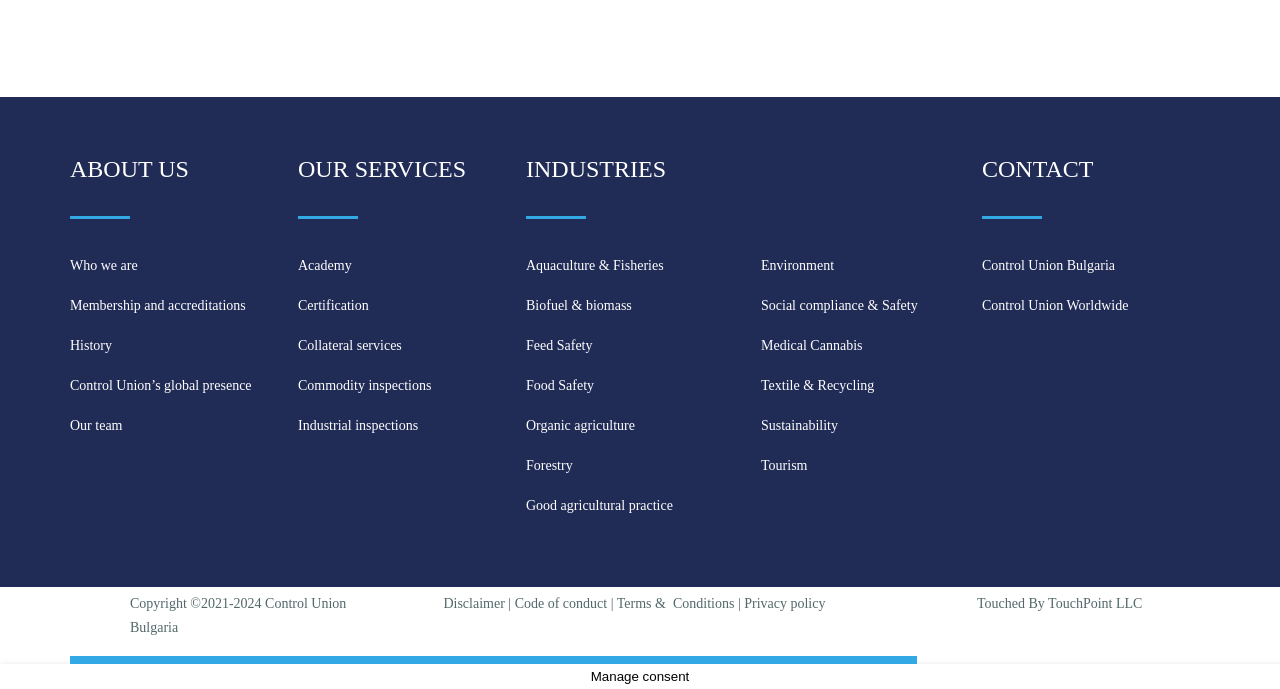Pinpoint the bounding box coordinates of the clickable element to carry out the following instruction: "Get in touch with Control Union Bulgaria."

[0.767, 0.374, 0.871, 0.396]